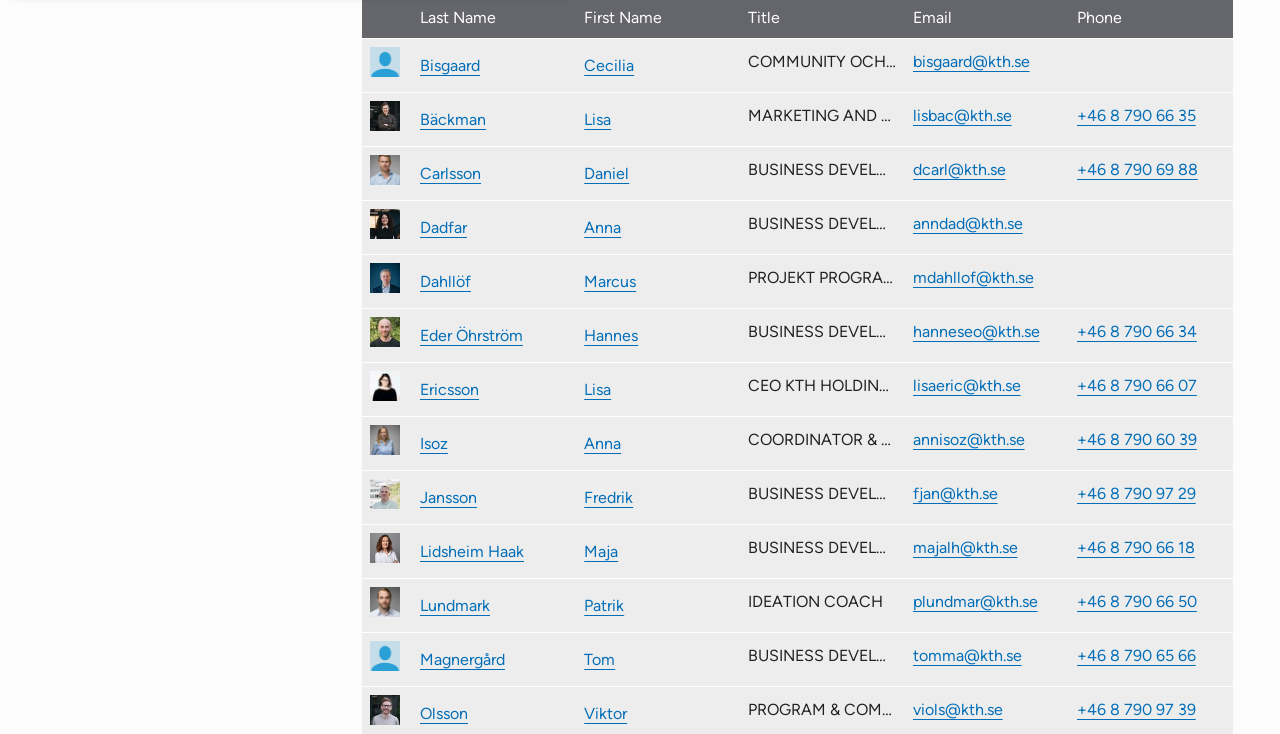Find the bounding box coordinates of the area that needs to be clicked in order to achieve the following instruction: "Click on the 'Bisgaard' link". The coordinates should be specified as four float numbers between 0 and 1, i.e., [left, top, right, bottom].

[0.328, 0.076, 0.375, 0.101]